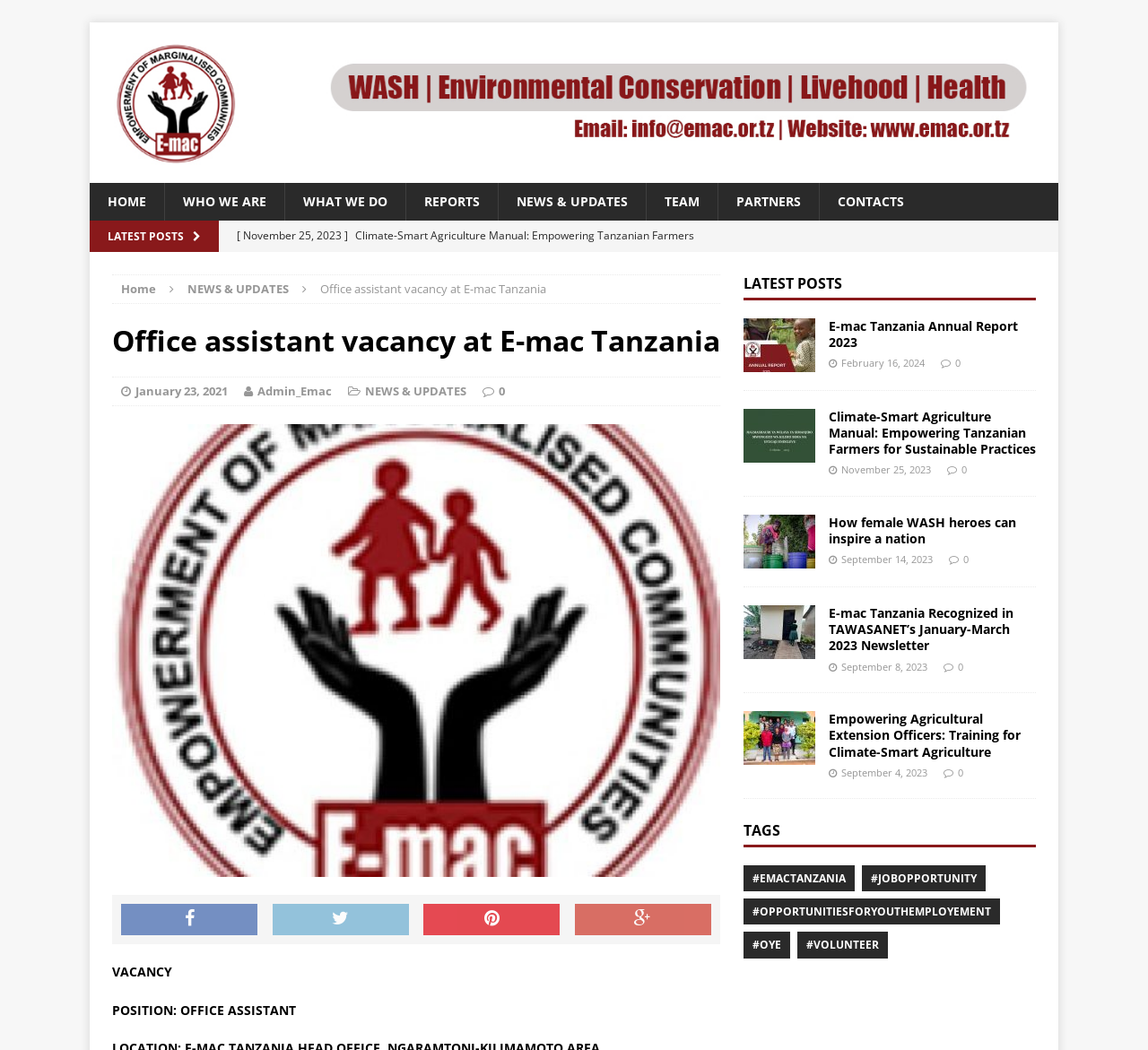How many latest posts are shown?
Examine the image and give a concise answer in one word or a short phrase.

5